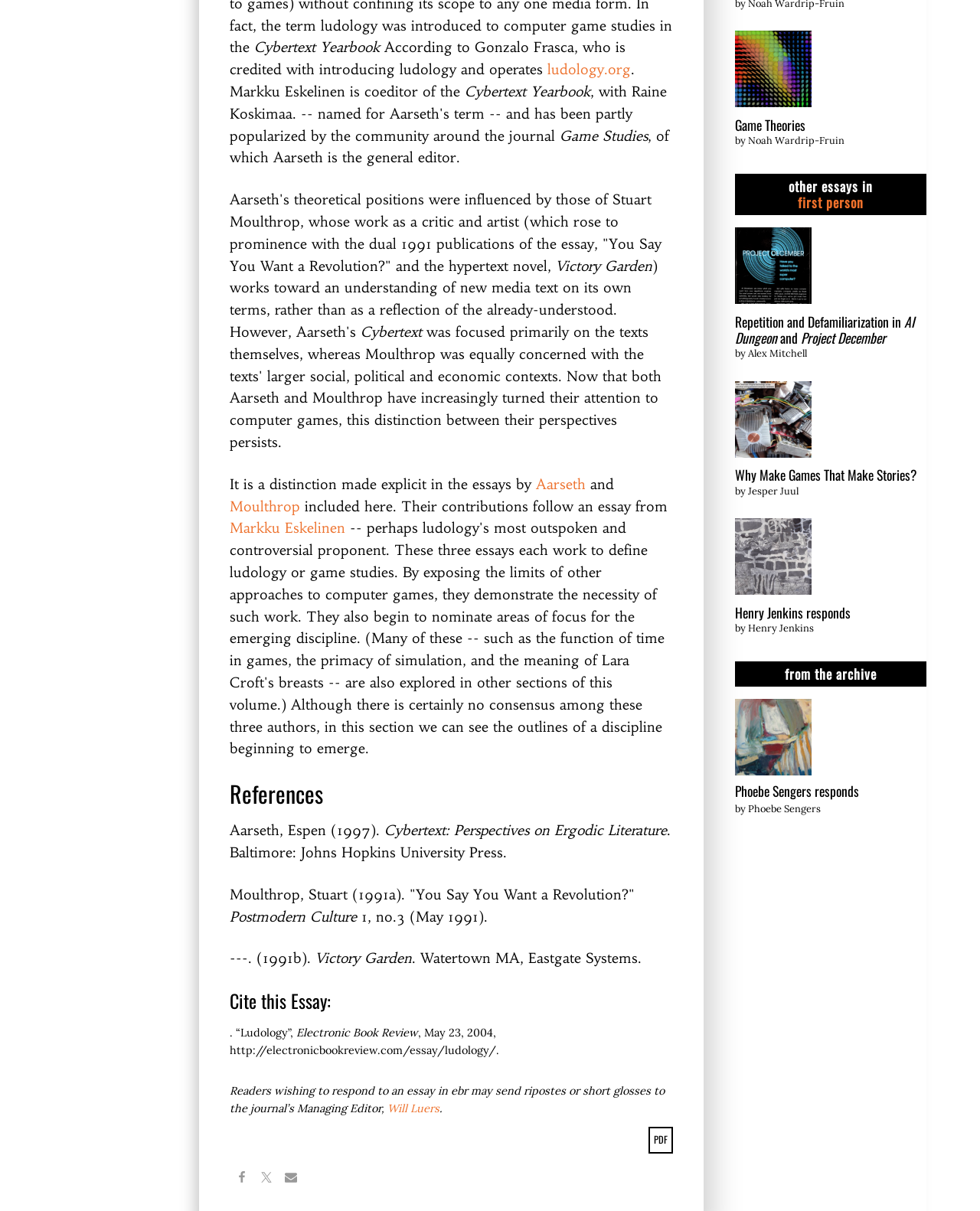Determine the bounding box for the described HTML element: "Facebook". Ensure the coordinates are four float numbers between 0 and 1 in the format [left, top, right, bottom].

[0.234, 0.963, 0.259, 0.983]